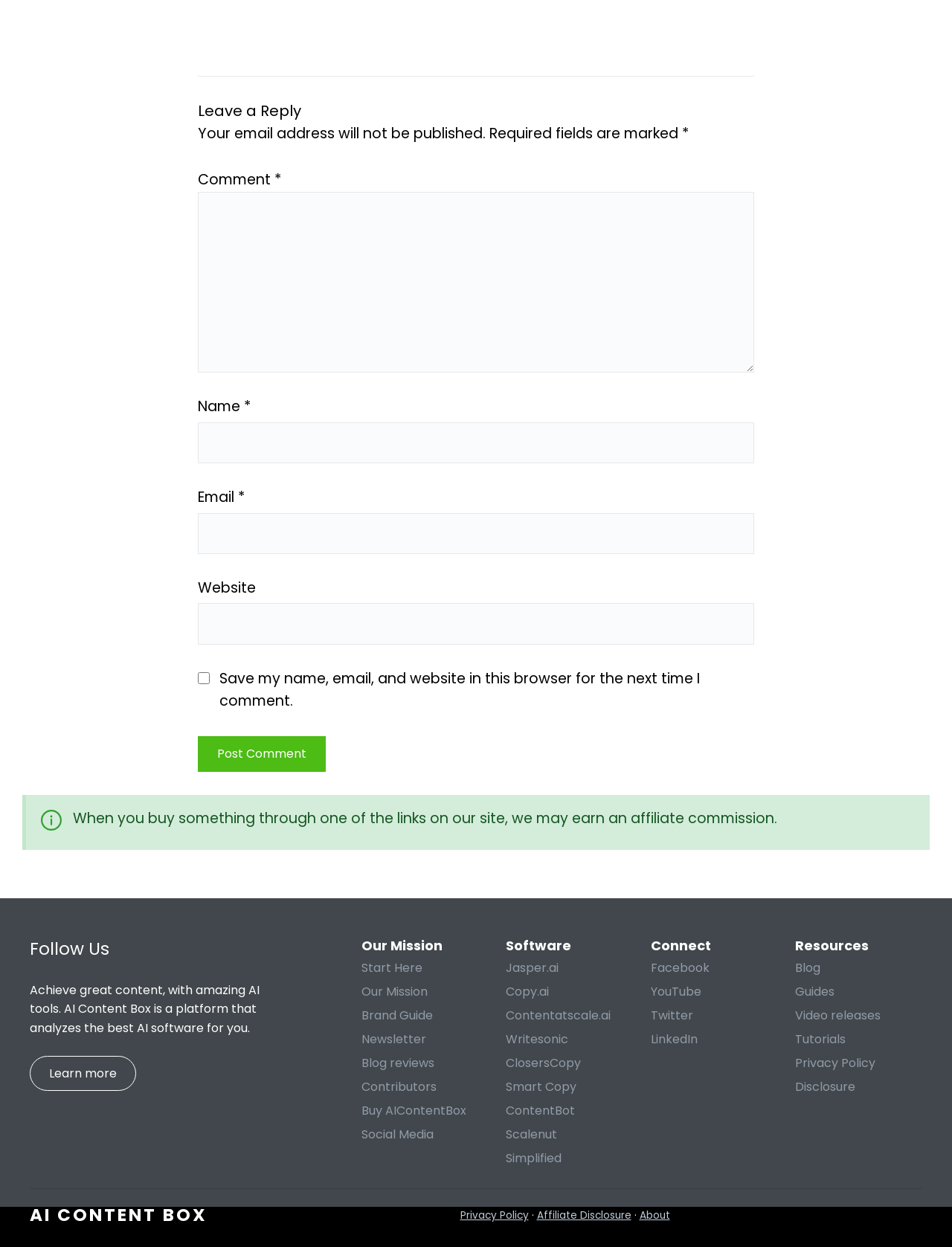Please identify the bounding box coordinates of the clickable region that I should interact with to perform the following instruction: "Click on the Post Comment button". The coordinates should be expressed as four float numbers between 0 and 1, i.e., [left, top, right, bottom].

[0.208, 0.59, 0.342, 0.619]